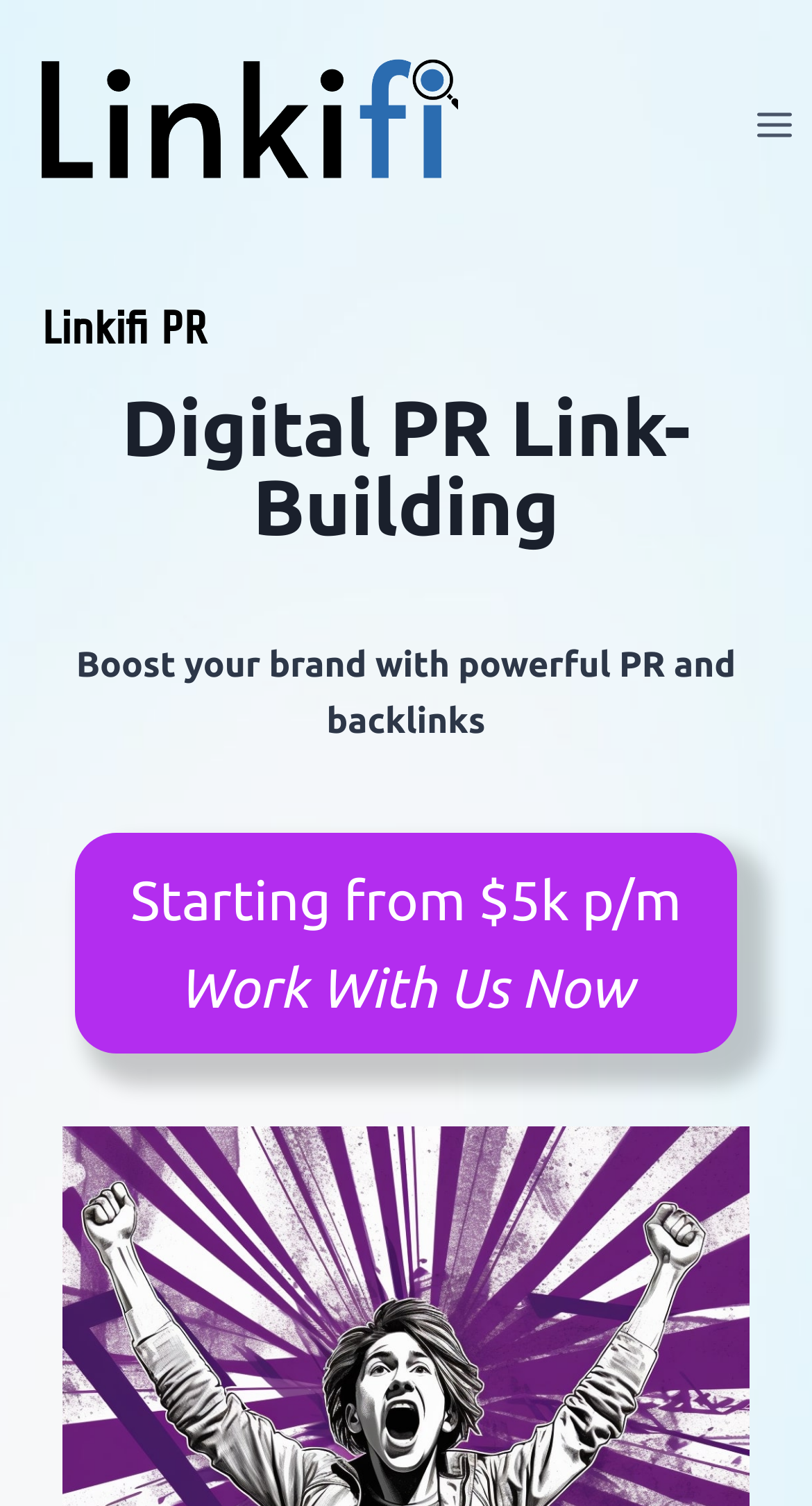What is the purpose of the 'Work With Us Now' button?
Please use the image to provide an in-depth answer to the question.

The 'Work With Us Now' button is a call-to-action button that encourages users to start a project with the company, and it is priced at $5k per month.